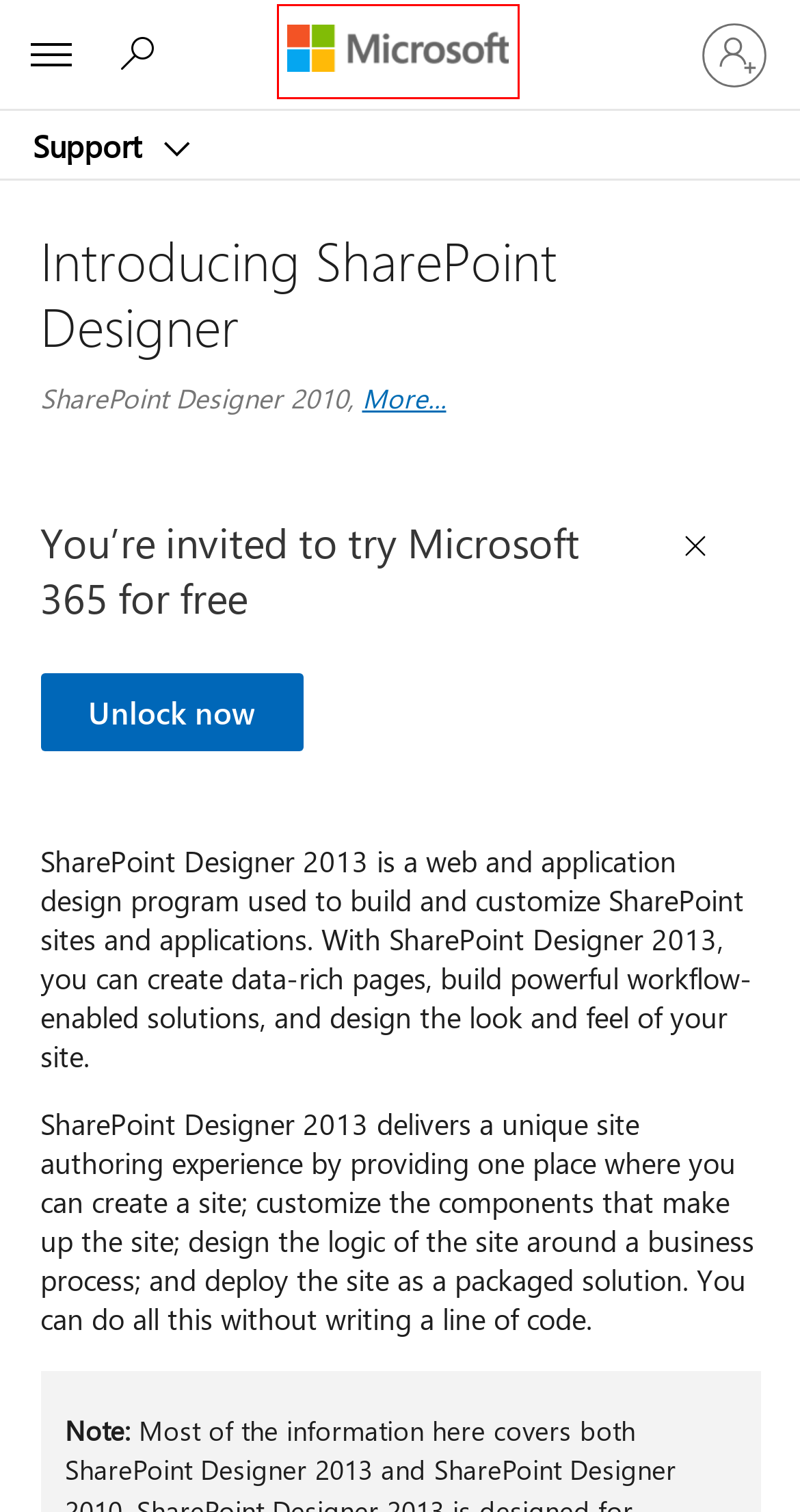You are given a screenshot of a webpage with a red rectangle bounding box around an element. Choose the best webpage description that matches the page after clicking the element in the bounding box. Here are the candidates:
A. Meet the new Surface Laptop 7th Edition, a Copilot+ PC | Microsoft Surface
B. Homepage - Source
C. Redirecting
D. Integrated Cloud Platform for Cloud Solutions | Microsoft Cloud
E. Technology Solutions for Schools | Microsoft Education
F. Your request has been blocked. This could be
                        due to several reasons.
G. Computers and Laptops for Schools | Microsoft Education
H. Explore Microsoft Products, Apps & Devices | Microsoft

F